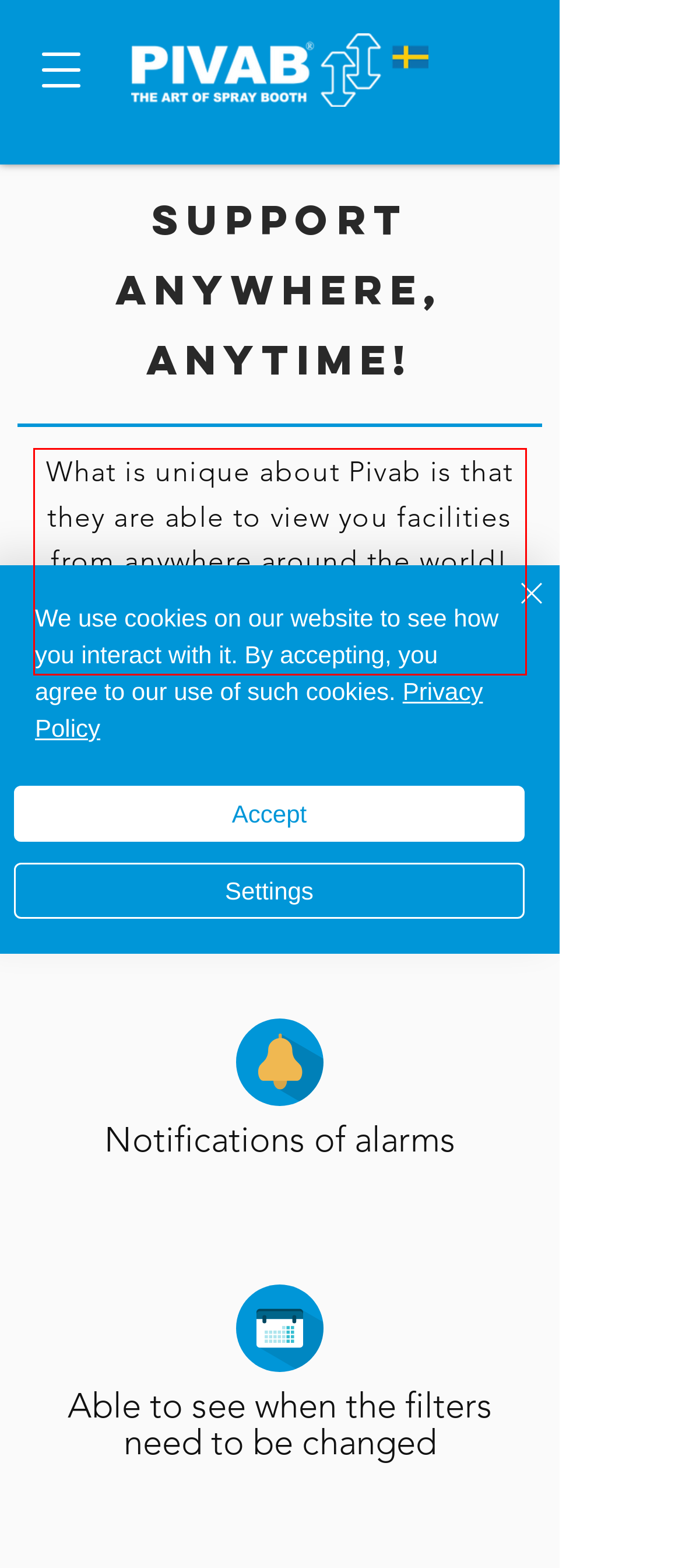The screenshot you have been given contains a UI element surrounded by a red rectangle. Use OCR to read and extract the text inside this red rectangle.

What is unique about Pivab is that they are able to view you facilities from anywhere around the world! This helps in Pivabs experts being able to respond quickly.